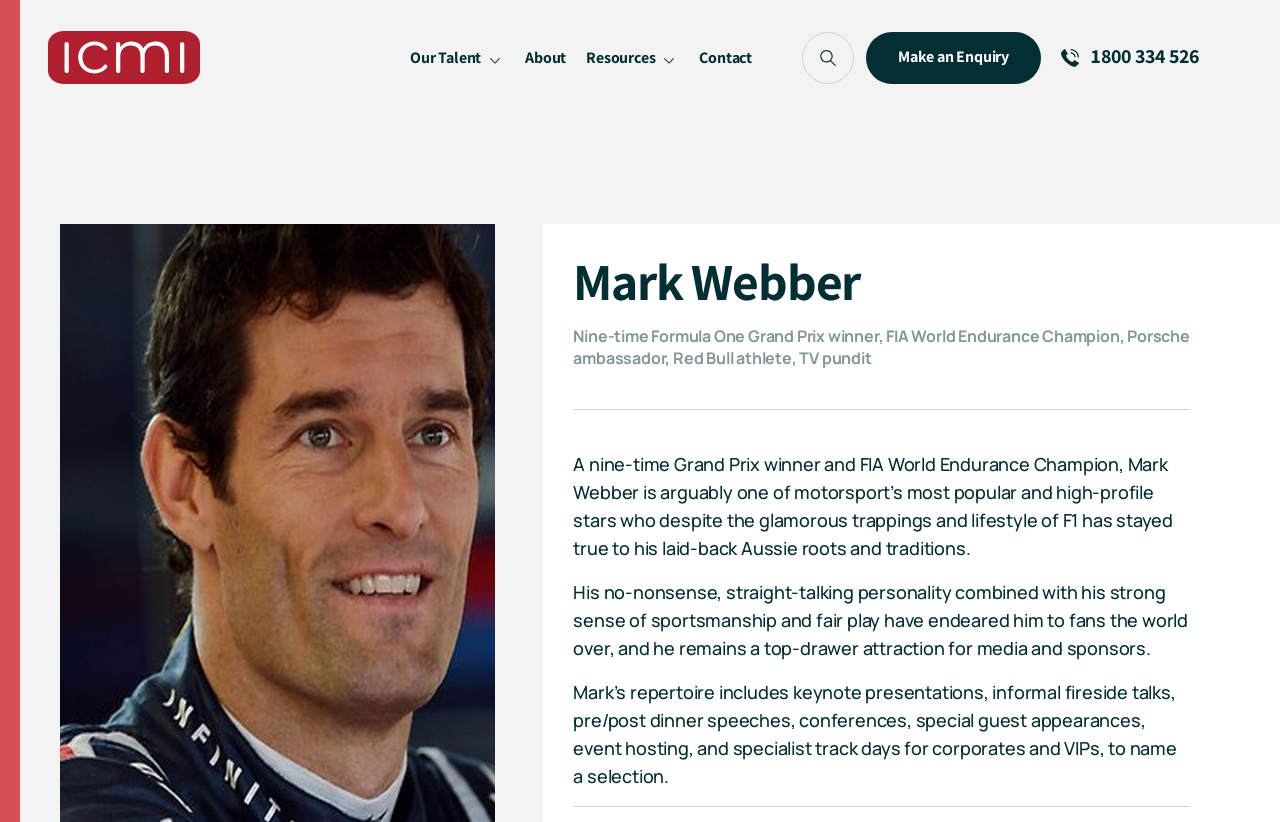Please look at the image and answer the question with a detailed explanation: What type of events can Mark Webber participate in?

According to the webpage content, Mark Webber's repertoire includes keynote presentations, informal fireside talks, pre/post dinner speeches, conferences, special guest appearances, event hosting, and specialist track days for corporates and VIPs, indicating that he can participate in a variety of events.